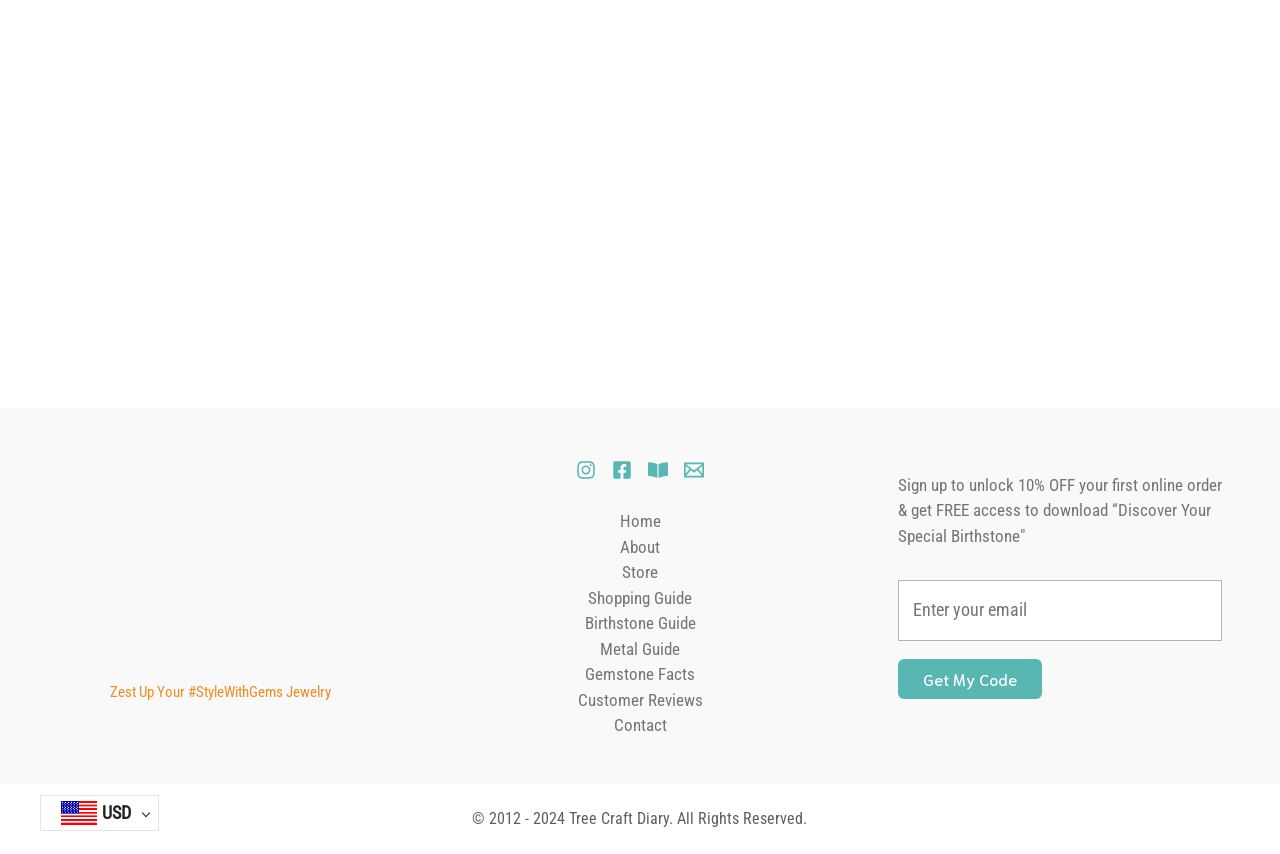Answer the question below using just one word or a short phrase: 
What is the purpose of the textbox in the footer?

Enter email